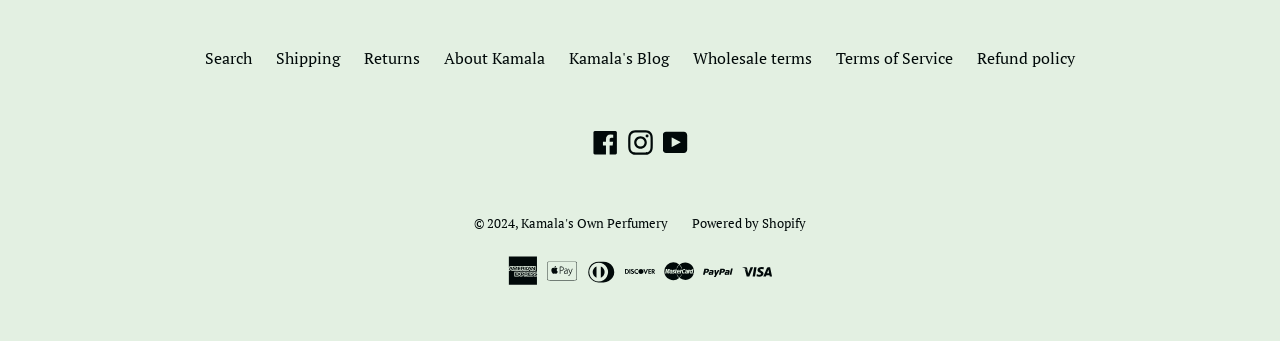What is the year of the copyright?
Examine the image closely and answer the question with as much detail as possible.

I found the year of the copyright by looking at the static text '© 2024' at the bottom of the page, which indicates the year of the copyright.